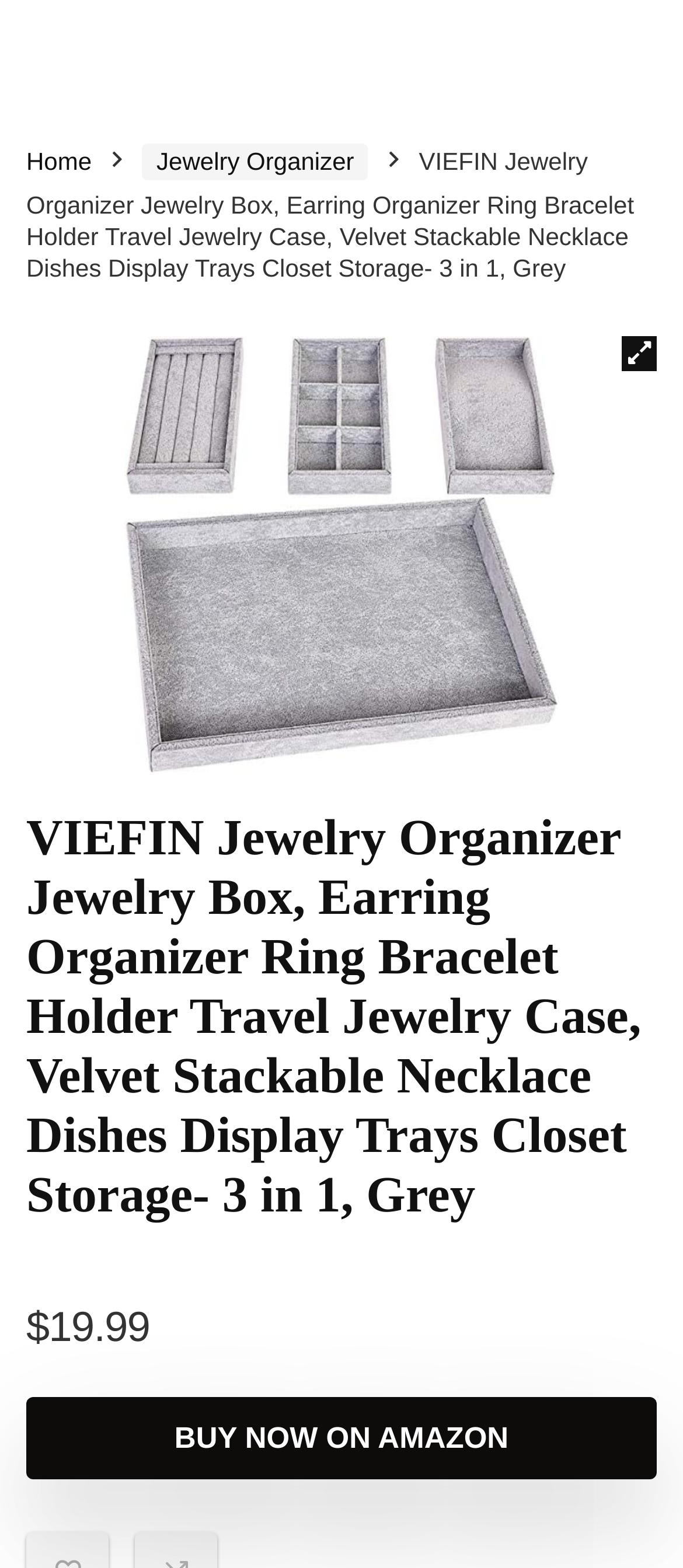Using the description: "Buy Now on Amazon", identify the bounding box of the corresponding UI element in the screenshot.

[0.372, 0.668, 0.962, 0.73]